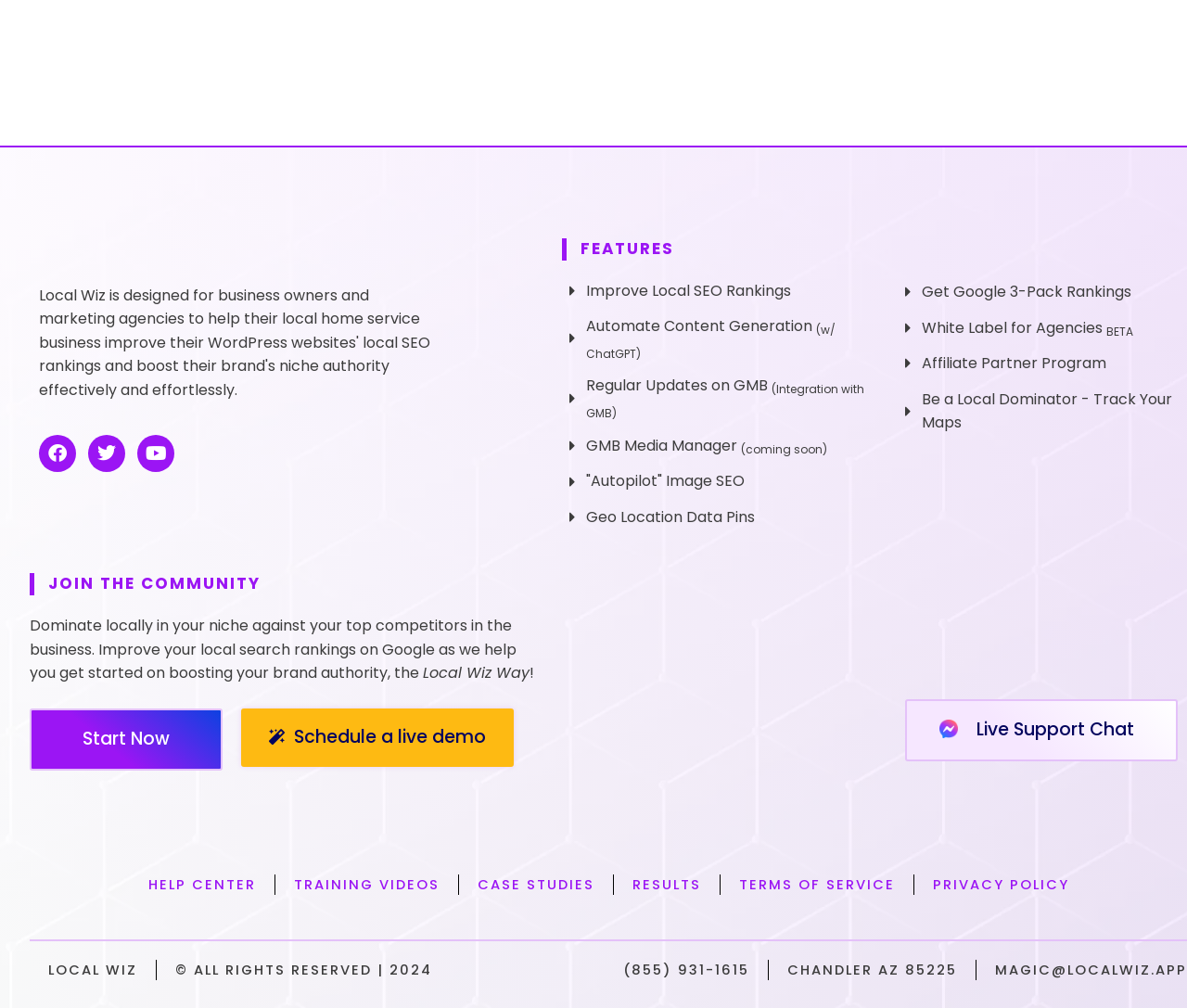Please determine the bounding box coordinates for the UI element described as: "Youtube".

[0.116, 0.431, 0.147, 0.468]